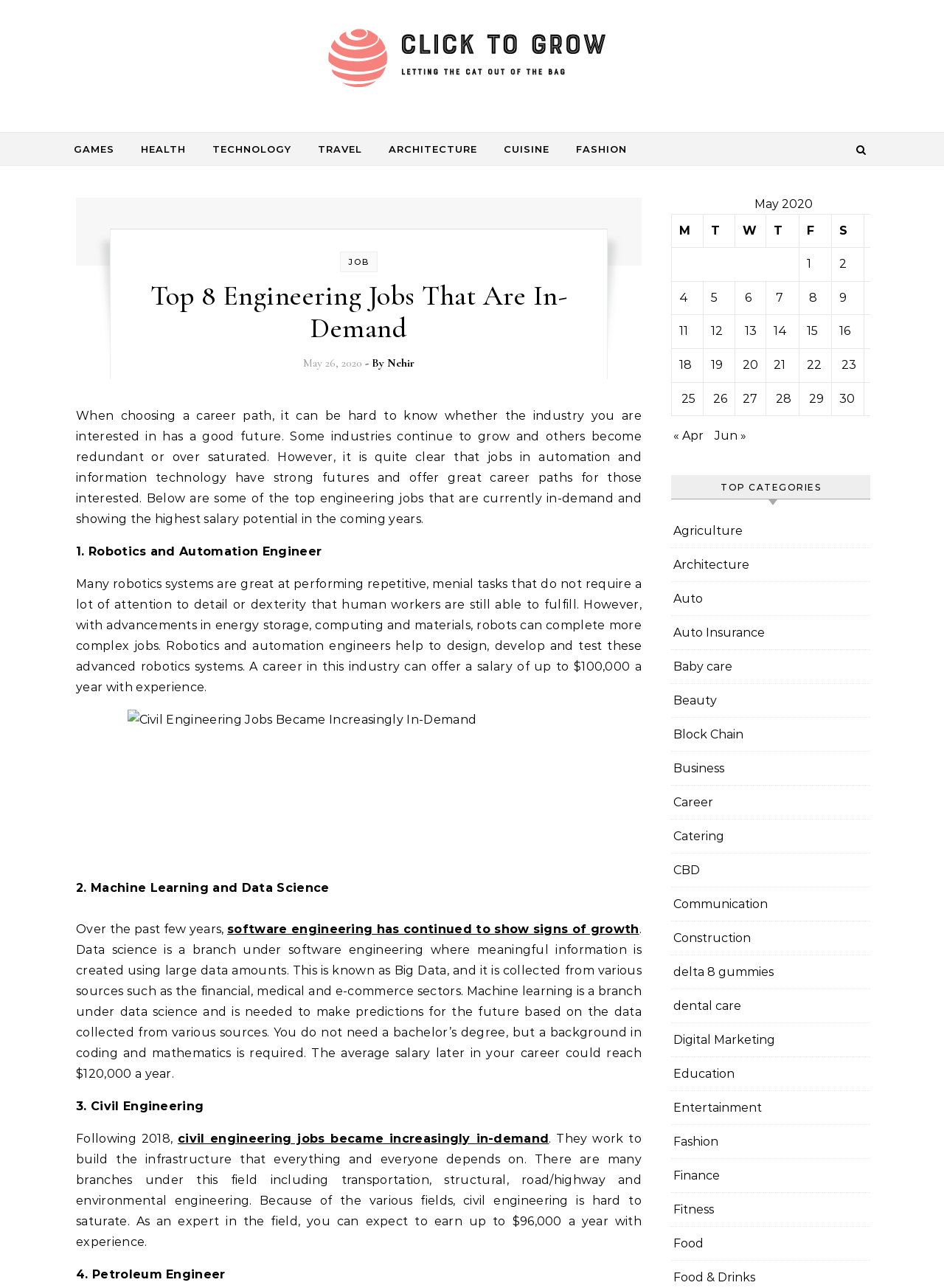What is the topic of the article?
Answer the question in as much detail as possible.

The topic of the article can be determined by reading the heading 'Top 8 Engineering Jobs That Are In-Demand' and the content of the article which discusses various engineering jobs and their salary potential.